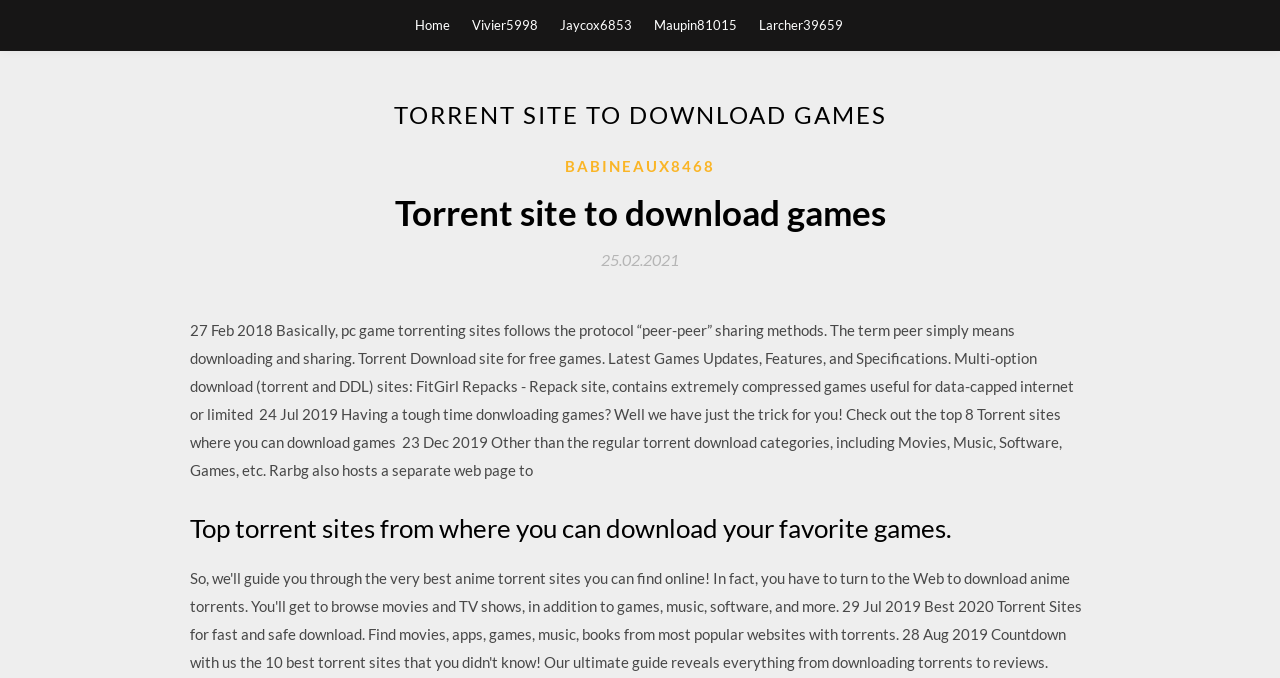Return the bounding box coordinates of the UI element that corresponds to this description: "Home". The coordinates must be given as four float numbers in the range of 0 and 1, [left, top, right, bottom].

[0.324, 0.0, 0.352, 0.074]